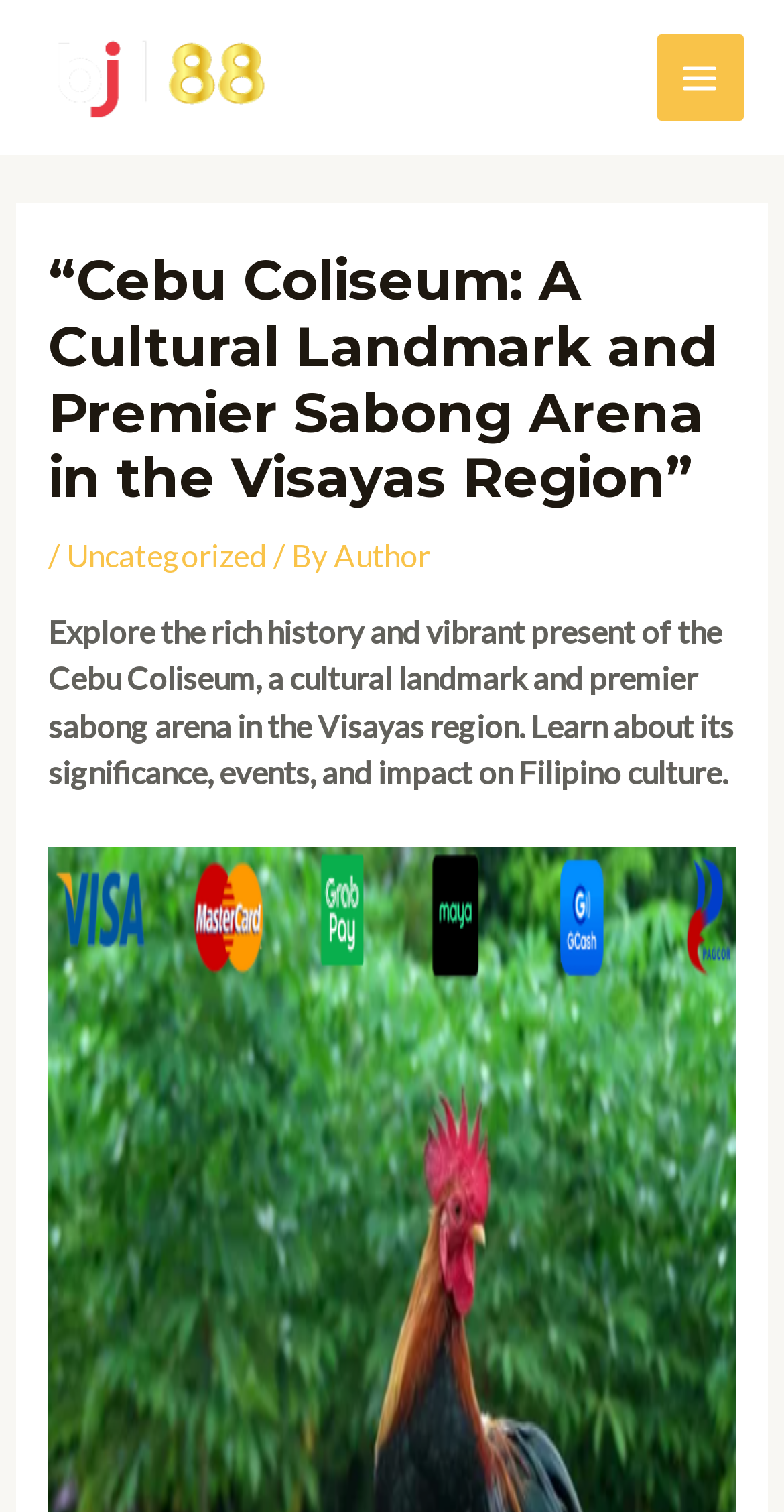What is the main topic of the article? Please answer the question using a single word or phrase based on the image.

Cebu Coliseum